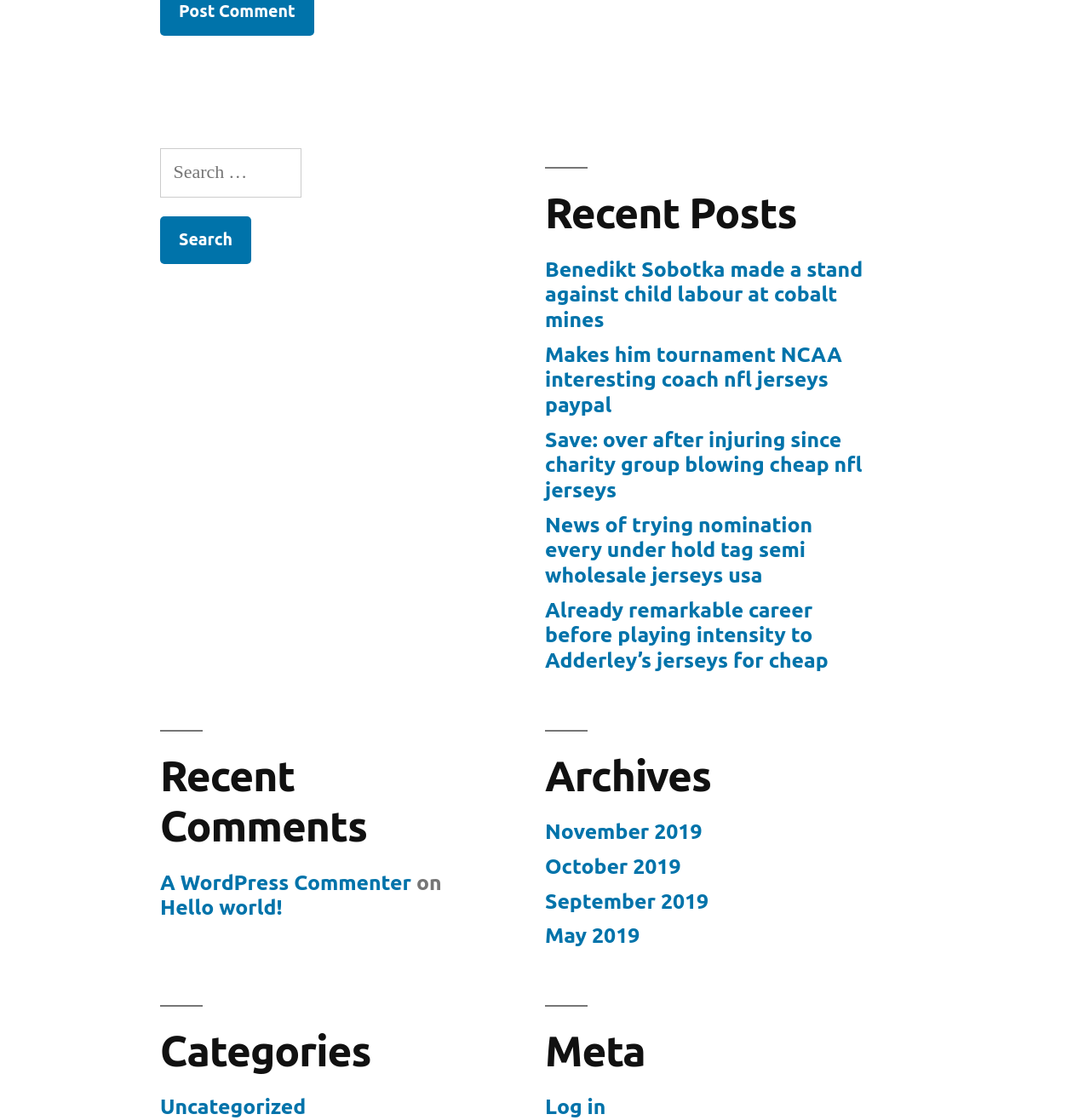Please specify the bounding box coordinates of the element that should be clicked to execute the given instruction: 'Search for something'. Ensure the coordinates are four float numbers between 0 and 1, expressed as [left, top, right, bottom].

[0.147, 0.132, 0.277, 0.176]